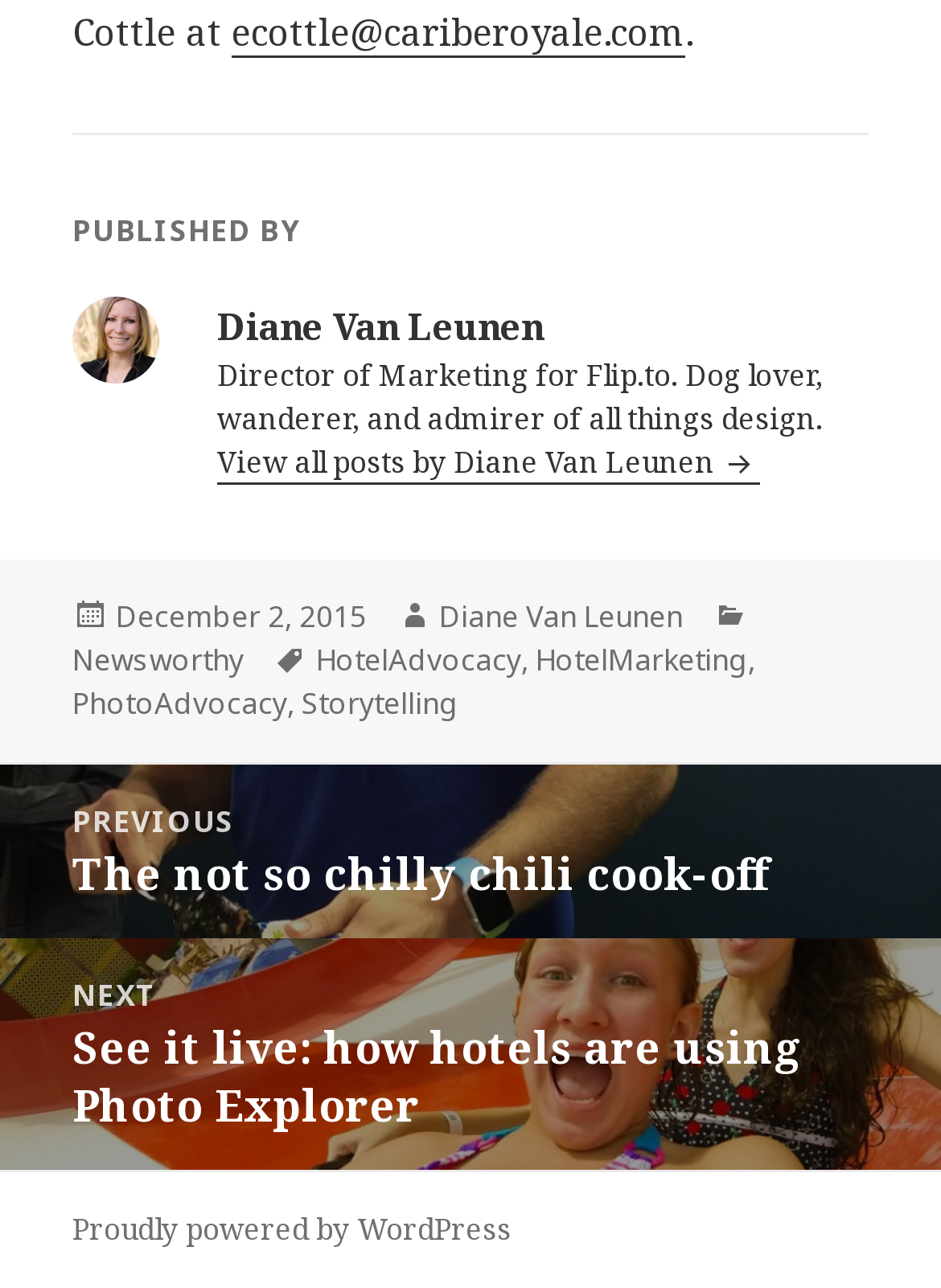Determine the bounding box coordinates of the section to be clicked to follow the instruction: "Visit WordPress website". The coordinates should be given as four float numbers between 0 and 1, formatted as [left, top, right, bottom].

[0.077, 0.938, 0.544, 0.972]